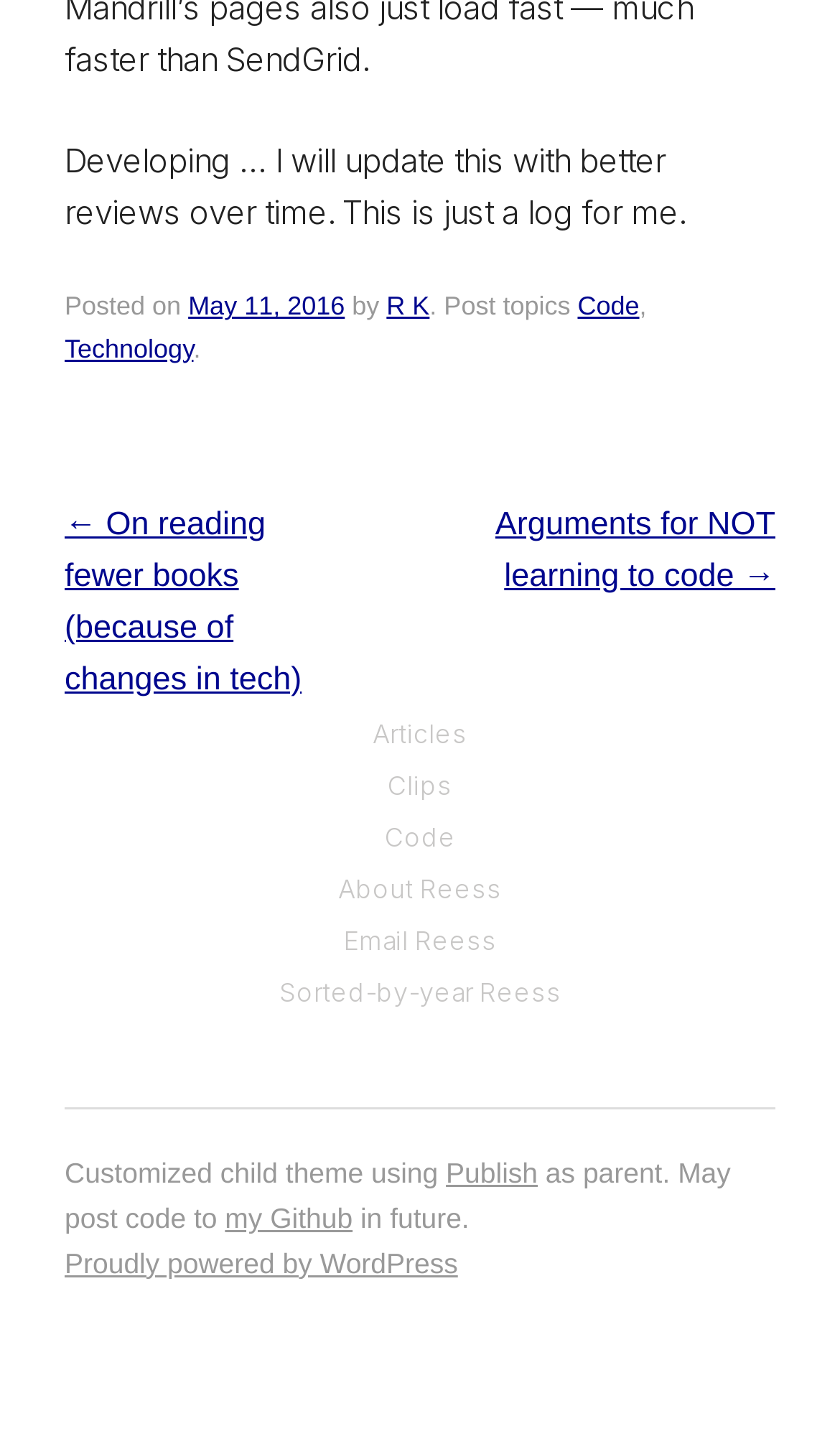Please give the bounding box coordinates of the area that should be clicked to fulfill the following instruction: "Click the CWI Logistics Logo". The coordinates should be in the format of four float numbers from 0 to 1, i.e., [left, top, right, bottom].

None